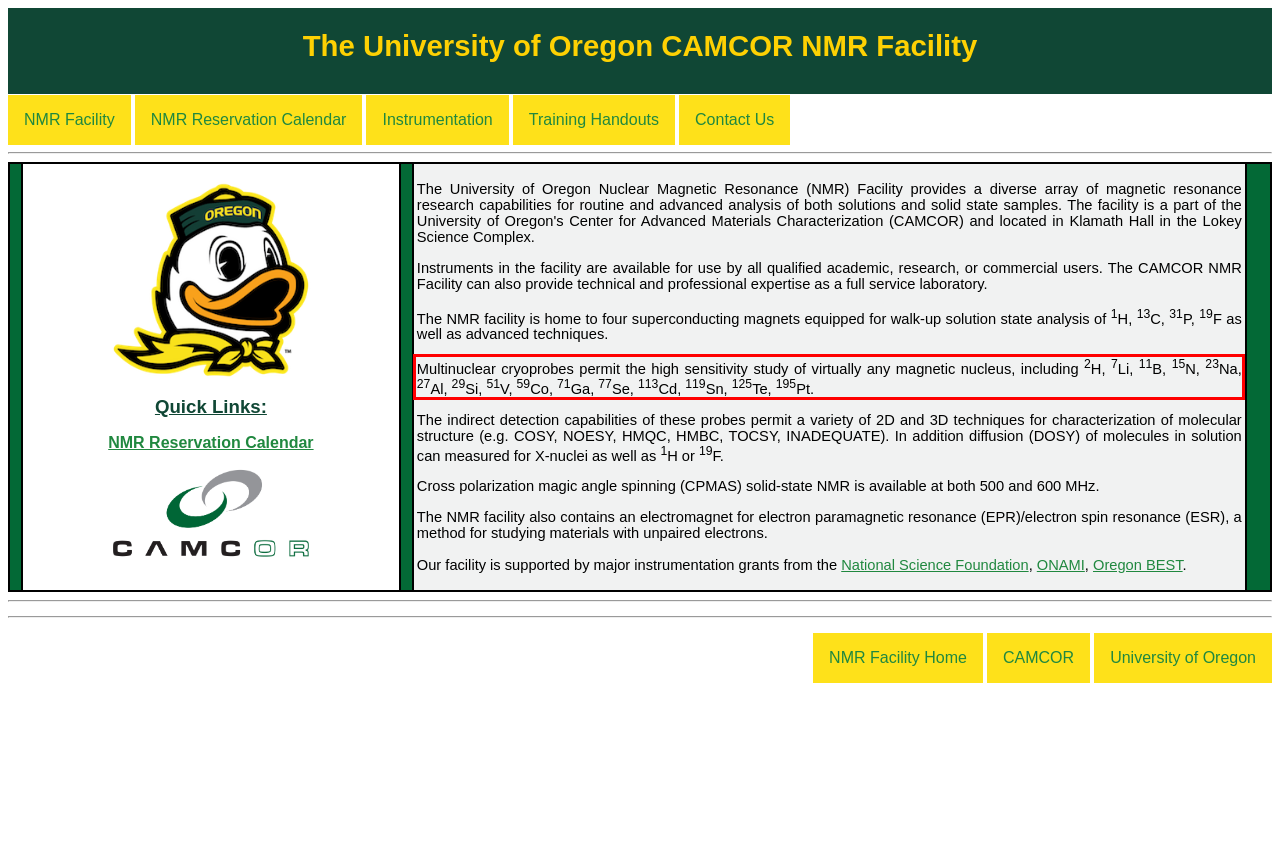Given the screenshot of a webpage, identify the red rectangle bounding box and recognize the text content inside it, generating the extracted text.

Multinuclear cryoprobes permit the high sensitivity study of virtually any magnetic nucleus, including 2H, 7Li, 11B, 15N, 23Na, 27Al, 29Si, 51V, 59Co, 71Ga, 77Se, 113Cd, 119Sn, 125Te, 195Pt.